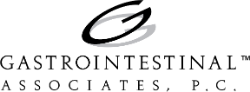What does the logo represent?
Could you answer the question with a detailed and thorough explanation?

The caption states that the logo represents a professional medical practice specializing in gastrointestinal health, conveying a sense of trust and expertise in the field. Therefore, the logo represents a professional medical practice.